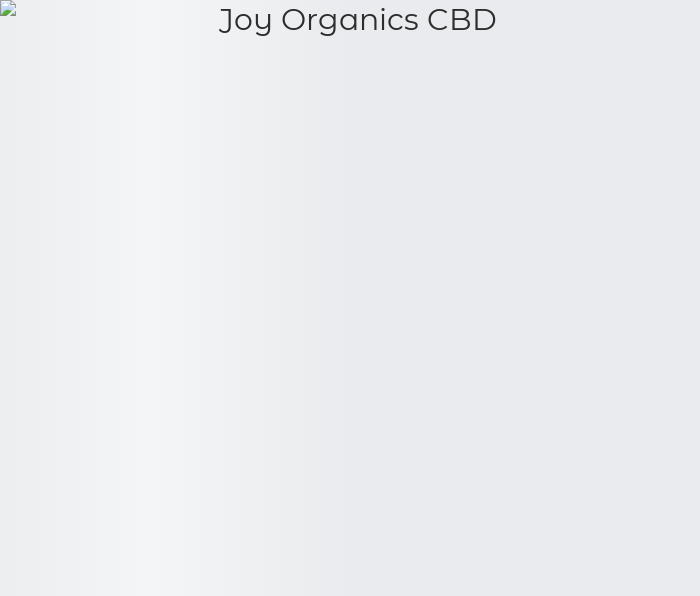What is the purpose of the CBD Gummies?
Respond to the question with a well-detailed and thorough answer.

According to the caption, the CBD Gummies are specially formulated for enhancing sleep and relaxation, which implies that they are intended to promote a good night's sleep and reduce stress.